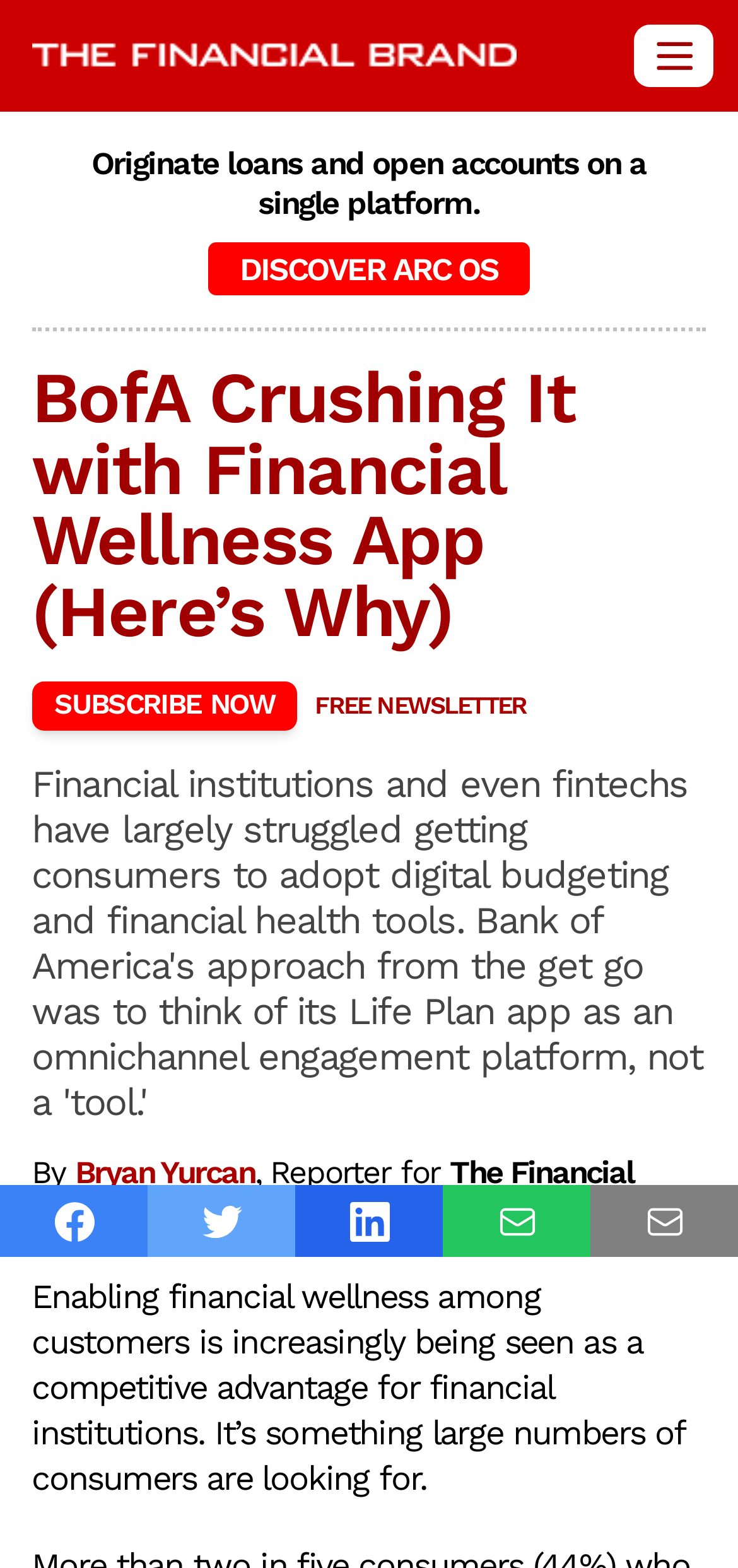Please identify and generate the text content of the webpage's main heading.

BofA Crushing It with Financial Wellness App (Here’s Why)